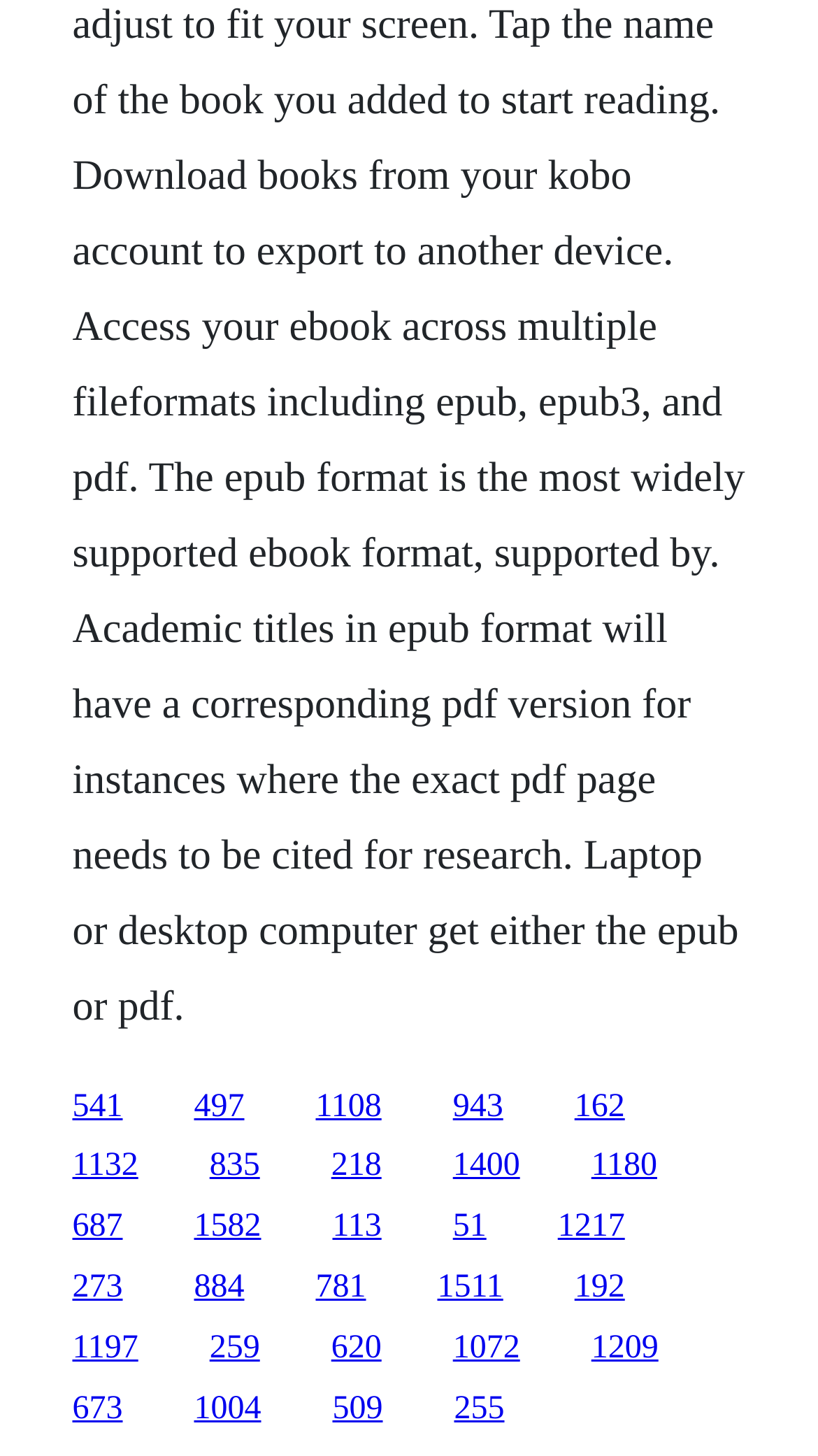Please give the bounding box coordinates of the area that should be clicked to fulfill the following instruction: "go to the last link". The coordinates should be in the format of four float numbers from 0 to 1, i.e., [left, top, right, bottom].

[0.723, 0.913, 0.805, 0.938]